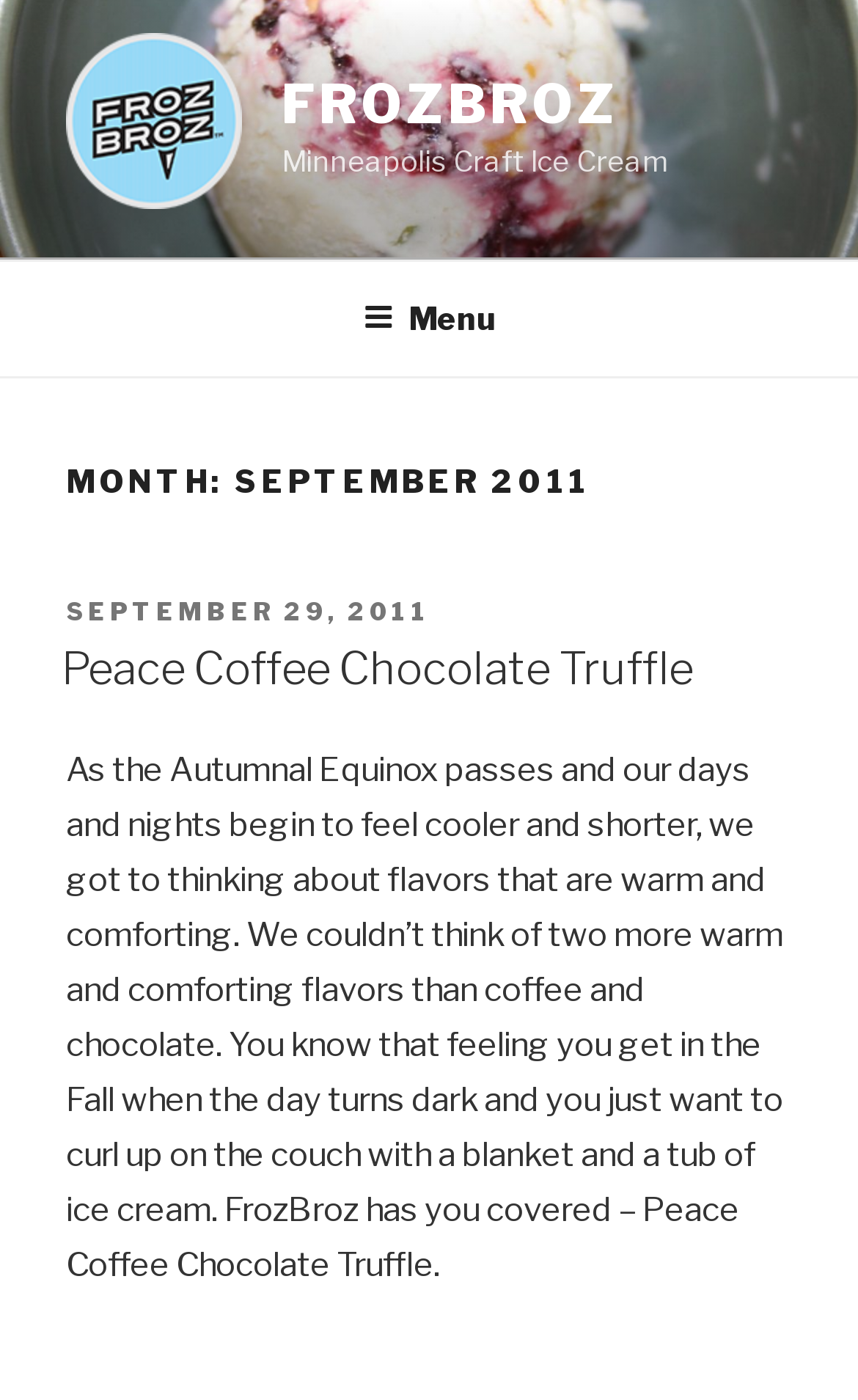Elaborate on the different components and information displayed on the webpage.

The webpage is about FrozBroz, a Minneapolis-based craft ice cream brand, specifically highlighting their Peace Coffee Chocolate Truffle flavor in September 2011. 

At the top-left corner, there is a link and an image, both labeled as "FROZBROZ", which likely serves as the website's logo. To the right of the logo, there is a link to "FROZBROZ" again, followed by a text "Minneapolis Craft Ice Cream", which describes the brand's identity.

Below the logo, there is a navigation menu labeled as "Top Menu" that spans the entire width of the page. Within the menu, there is a button labeled as "Menu" that, when expanded, controls the top menu.

Further down, there is a heading that reads "MONTH: SEPTEMBER 2011", which indicates the time period the webpage is focused on. Below this heading, there is a section with a subheading "POSTED ON" followed by a link to "SEPTEMBER 29, 2011", which suggests that the content was posted on that specific date.

The main content of the webpage is about the Peace Coffee Chocolate Truffle flavor, with a heading and a link to the same title. The text that follows describes the inspiration behind this flavor, which is the warm and comforting feelings associated with coffee and chocolate during the autumn season. The text also mentions the desire to curl up with a blanket and a tub of ice cream on a dark fall day, implying that FrozBroz's Peace Coffee Chocolate Truffle flavor is the perfect comfort food for such occasions.